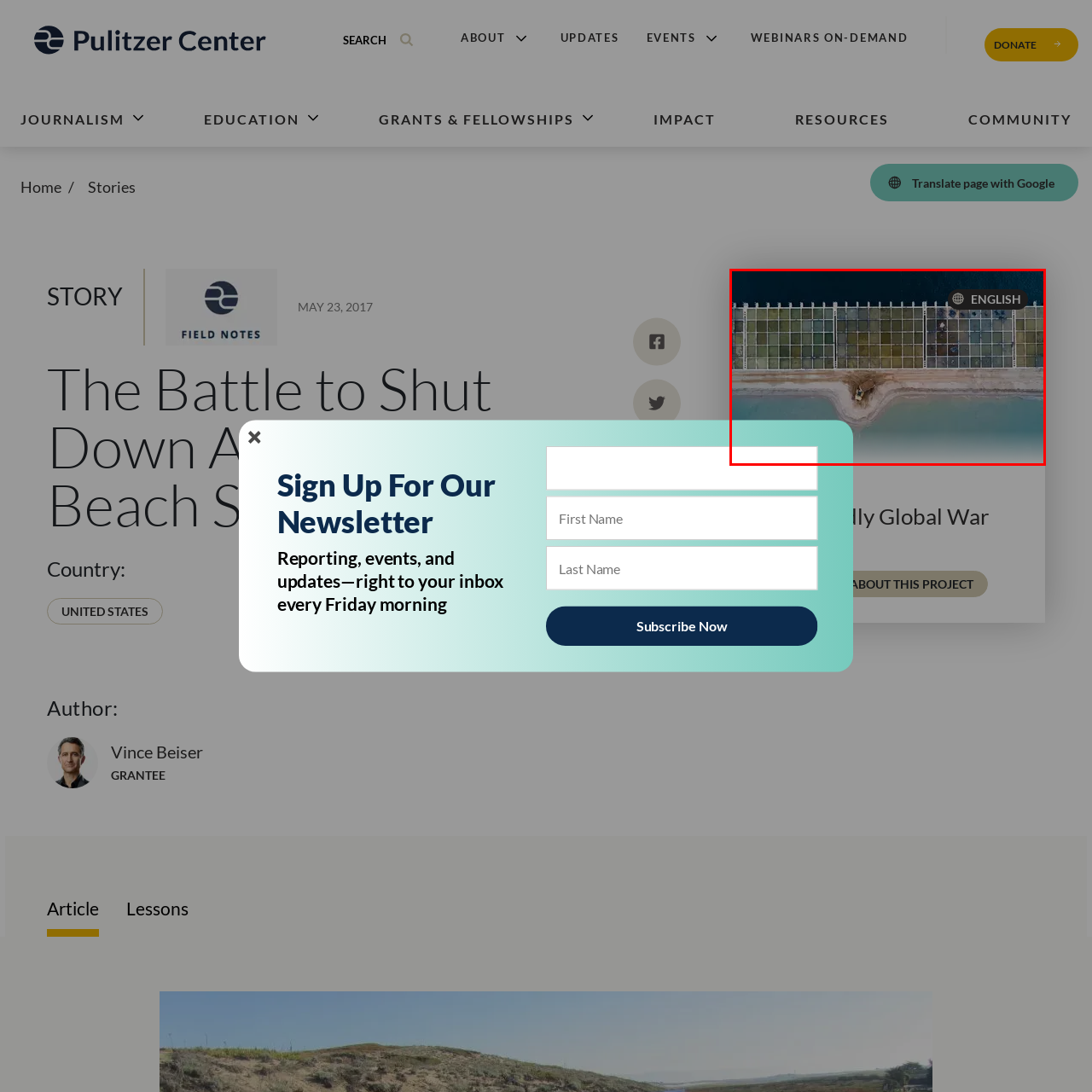Describe extensively the contents of the image within the red-bordered area.

This aerial image showcases ongoing land reclamation projects in Tuas, Singapore's westernmost region. In the foreground, construction machinery appears actively engaged in the reclamation process, emphasizing Singapore's efforts to address its sand shortage for extensive land development. The neatly arranged grids in the background represent sections of the new massive container port, which is anticipated to become the world’s largest over the next three decades. The innovative utilization of materials dredged from the seabed, along with earth excavated from subway tunneling, illustrates a strategy to reduce sand use by approximately 70% in this significant infrastructure project. A language selection option for English is also visible in the top right corner, highlighting the accessibility of information regarding the project.